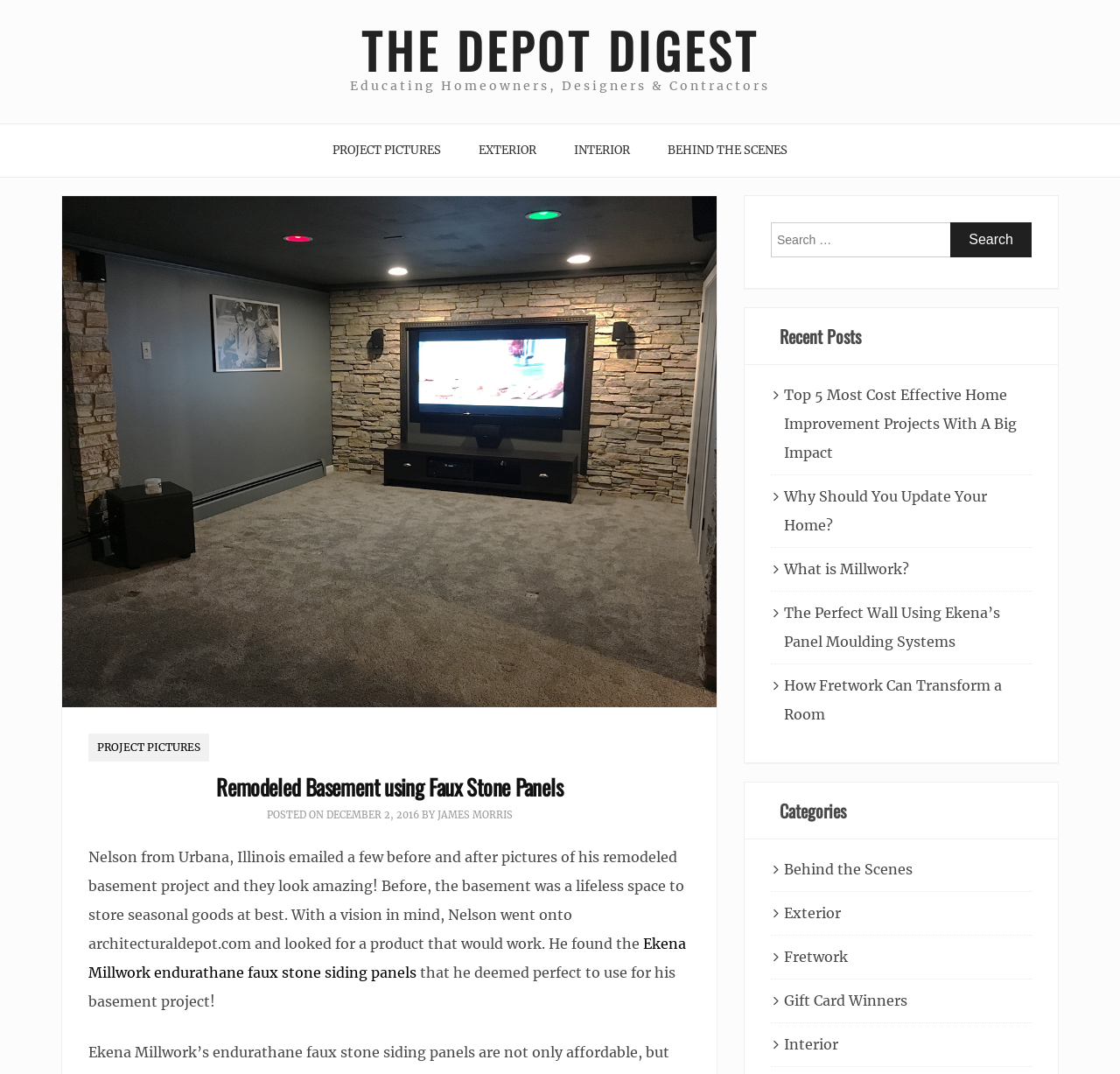Elaborate on the webpage's design and content in a detailed caption.

The webpage is about a remodeled basement project using faux stone panels, as indicated by the title "Remodeled Basement using Faux Stone Panels – The Depot Digest". At the top, there is a link to "THE DEPOT DIGEST" and a static text "Educating Homeowners, Designers & Contractors". Below this, there are four links: "PROJECT PICTURES", "EXTERIOR", "INTERIOR", and "BEHIND THE SCENES", which are likely navigation links to different sections of the website.

In the main content area, there is a heading "Remodeled Basement using Faux Stone Panels" followed by a post date "DECEMBER 2, 2016" and the author's name "JAMES MORRIS". The post describes a basement remodeling project by Nelson from Urbana, Illinois, who used Ekena Millwork endurathane faux stone siding panels to transform his basement. The text is accompanied by a link to the product.

On the right side of the page, there is a search bar with a button labeled "Search". Below this, there is a heading "Recent Posts" followed by five links to recent articles, including "Top 5 Most Cost Effective Home Improvement Projects With A Big Impact" and "How Fretwork Can Transform a Room". Further down, there is a heading "Categories" with six links to different categories, including "Behind the Scenes", "Exterior", and "Interior".